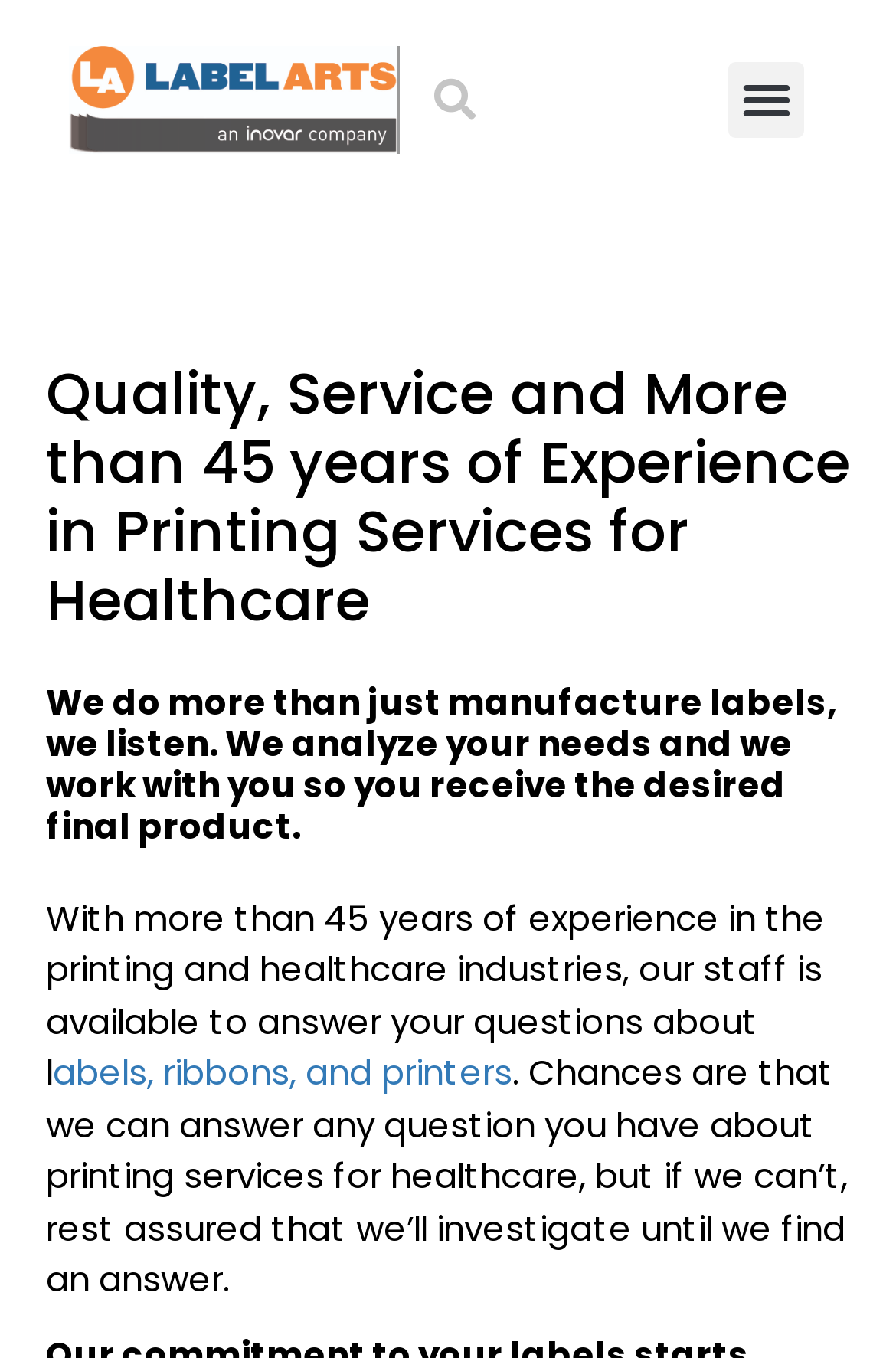What type of products does the company provide?
Identify the answer in the screenshot and reply with a single word or phrase.

Labels, ribbons, and printers